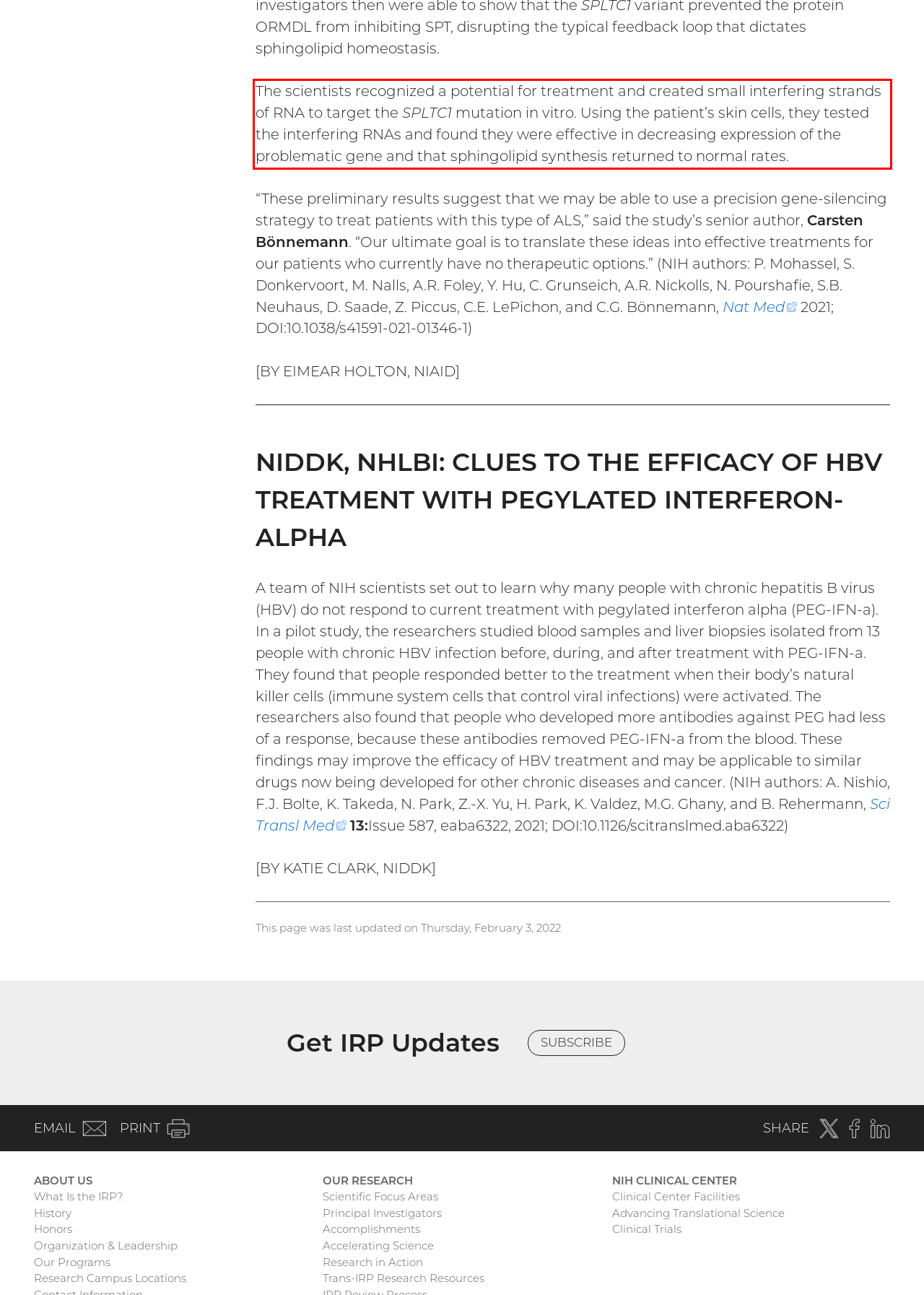Observe the screenshot of the webpage that includes a red rectangle bounding box. Conduct OCR on the content inside this red bounding box and generate the text.

The scientists recognized a potential for treatment and created small interfering strands of RNA to target the SPLTC1 mutation in vitro. Using the patient’s skin cells, they tested the interfering RNAs and found they were effective in decreasing expression of the problematic gene and that sphingolipid synthesis returned to normal rates.